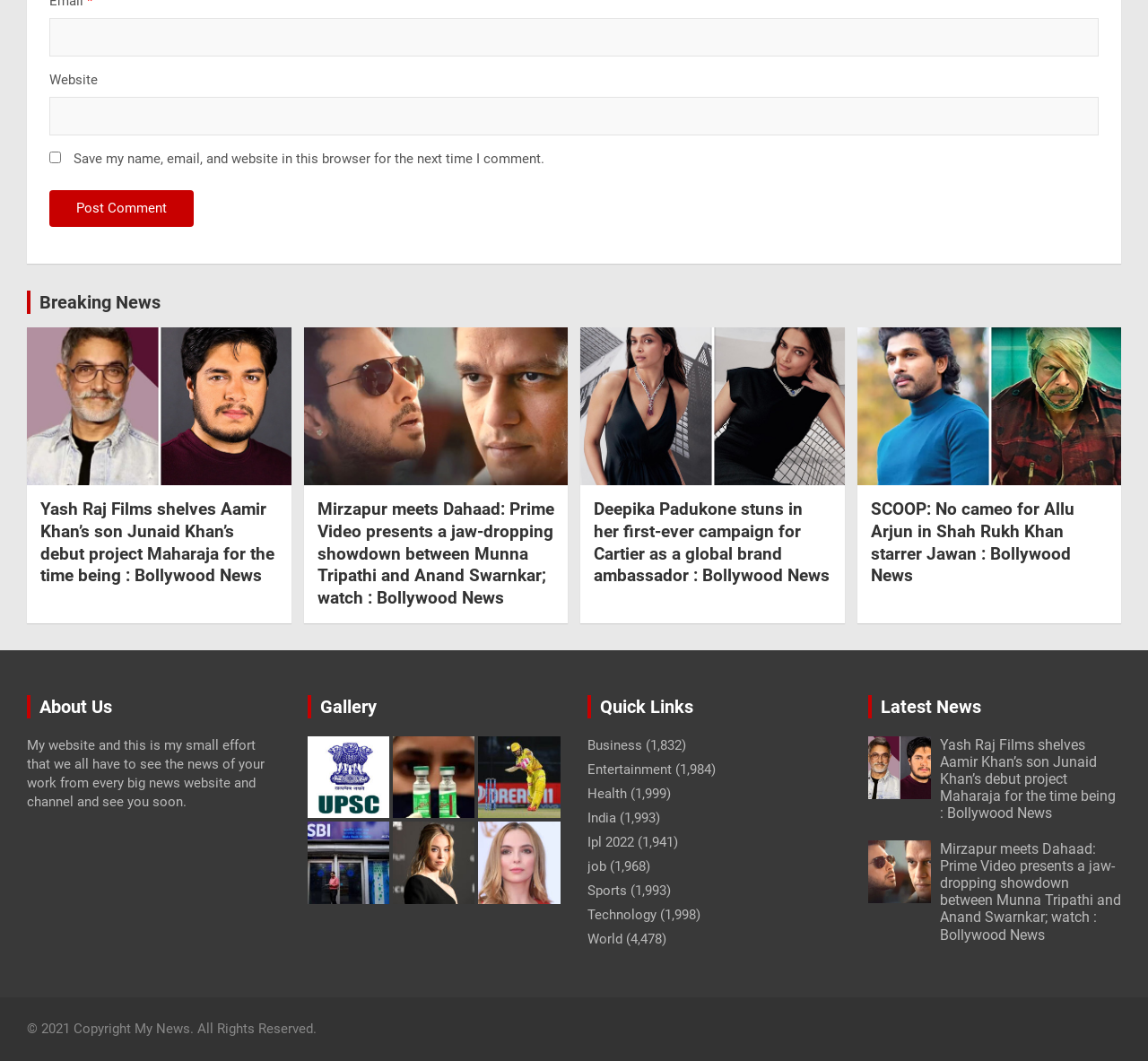Determine the bounding box coordinates of the clickable region to carry out the instruction: "Post a comment".

[0.043, 0.179, 0.169, 0.214]